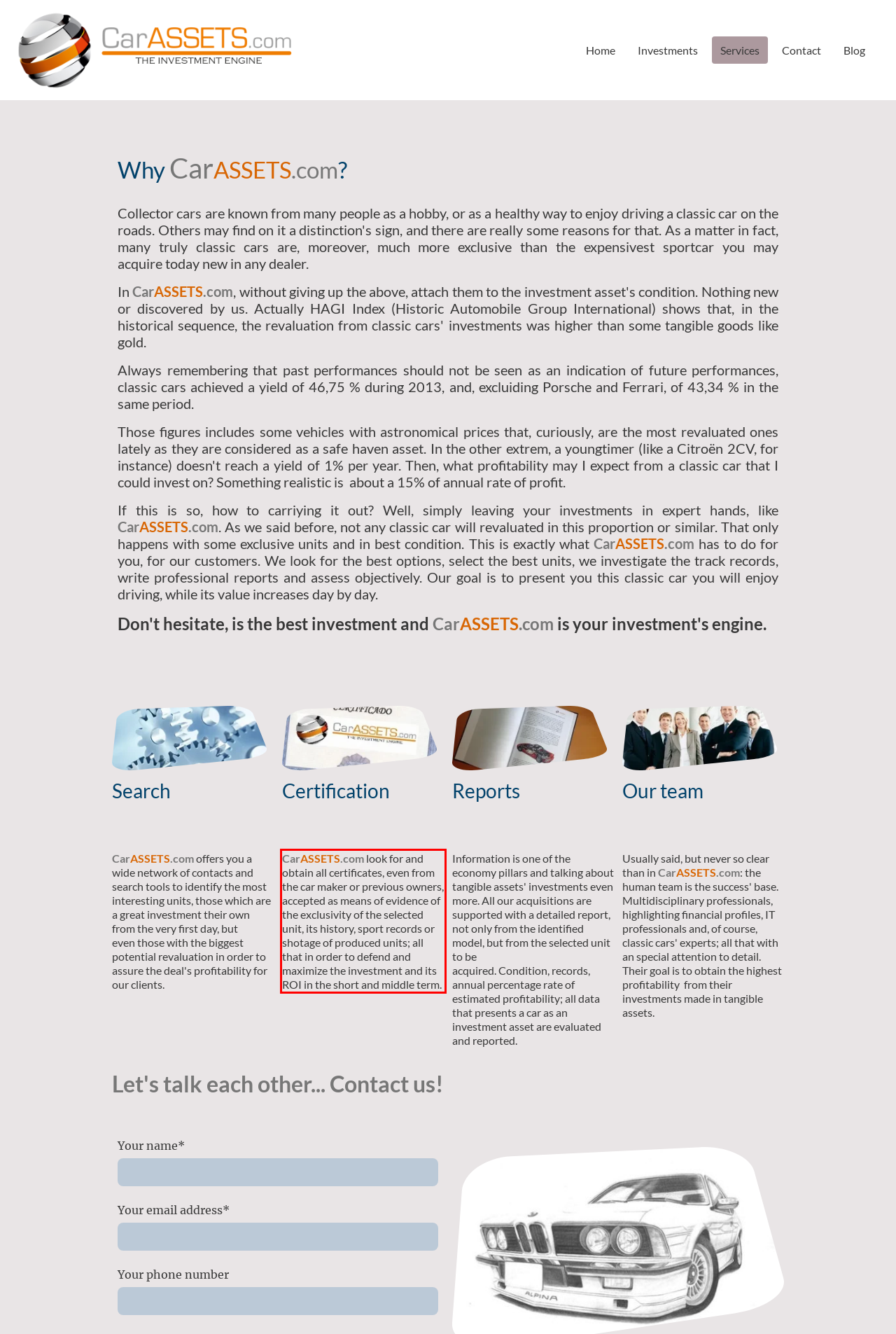Locate the red bounding box in the provided webpage screenshot and use OCR to determine the text content inside it.

CarASSETS.com look for and obtain all certificates, even from the car maker or previous owners, accepted as means of evidence of the exclusivity of the selected unit, its history, sport records or shotage of produced units; all that in order to defend and maximize the investment and its ROI in the short and middle term.